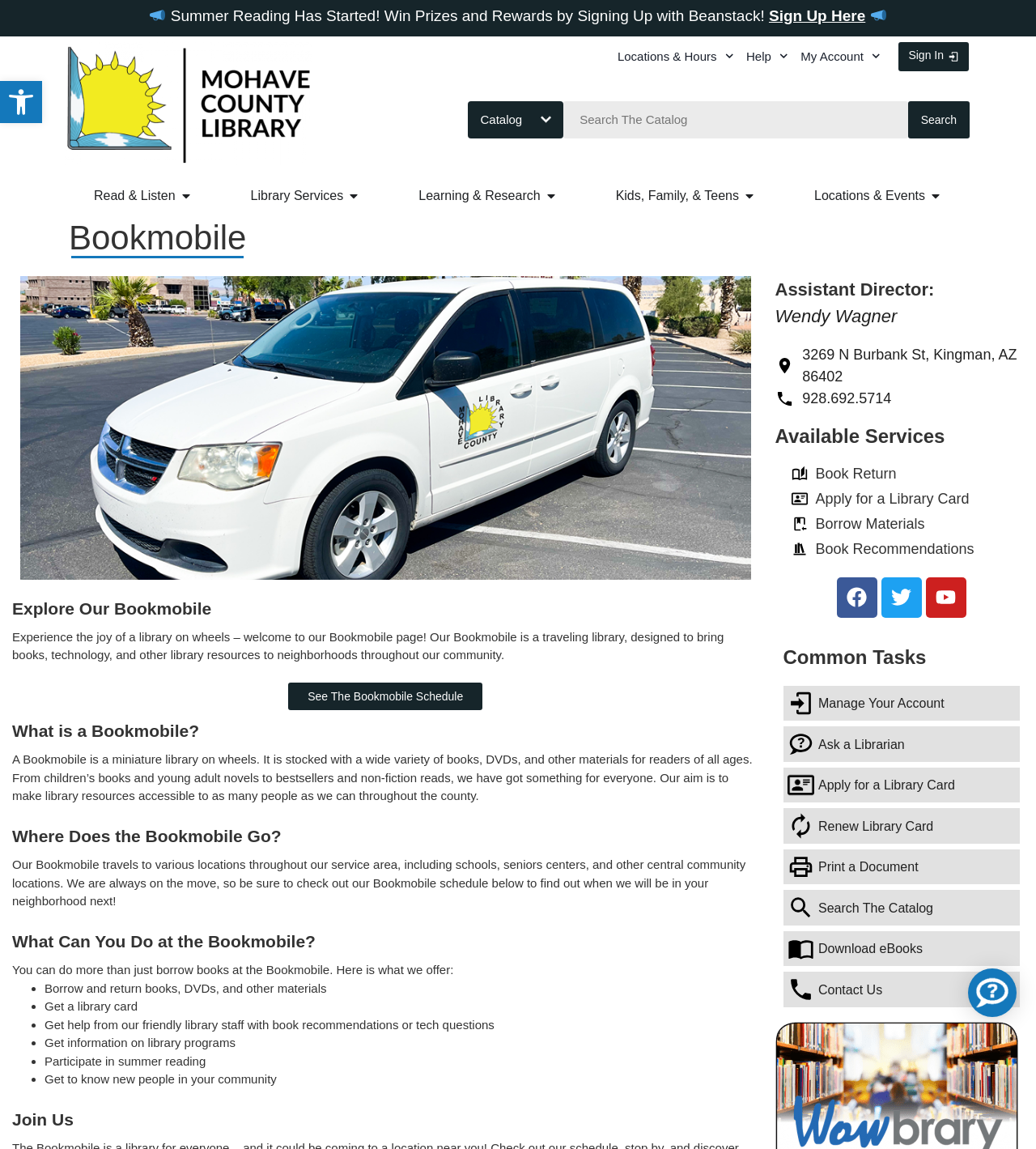Locate the bounding box coordinates of the item that should be clicked to fulfill the instruction: "Get a library card".

[0.043, 0.87, 0.133, 0.882]